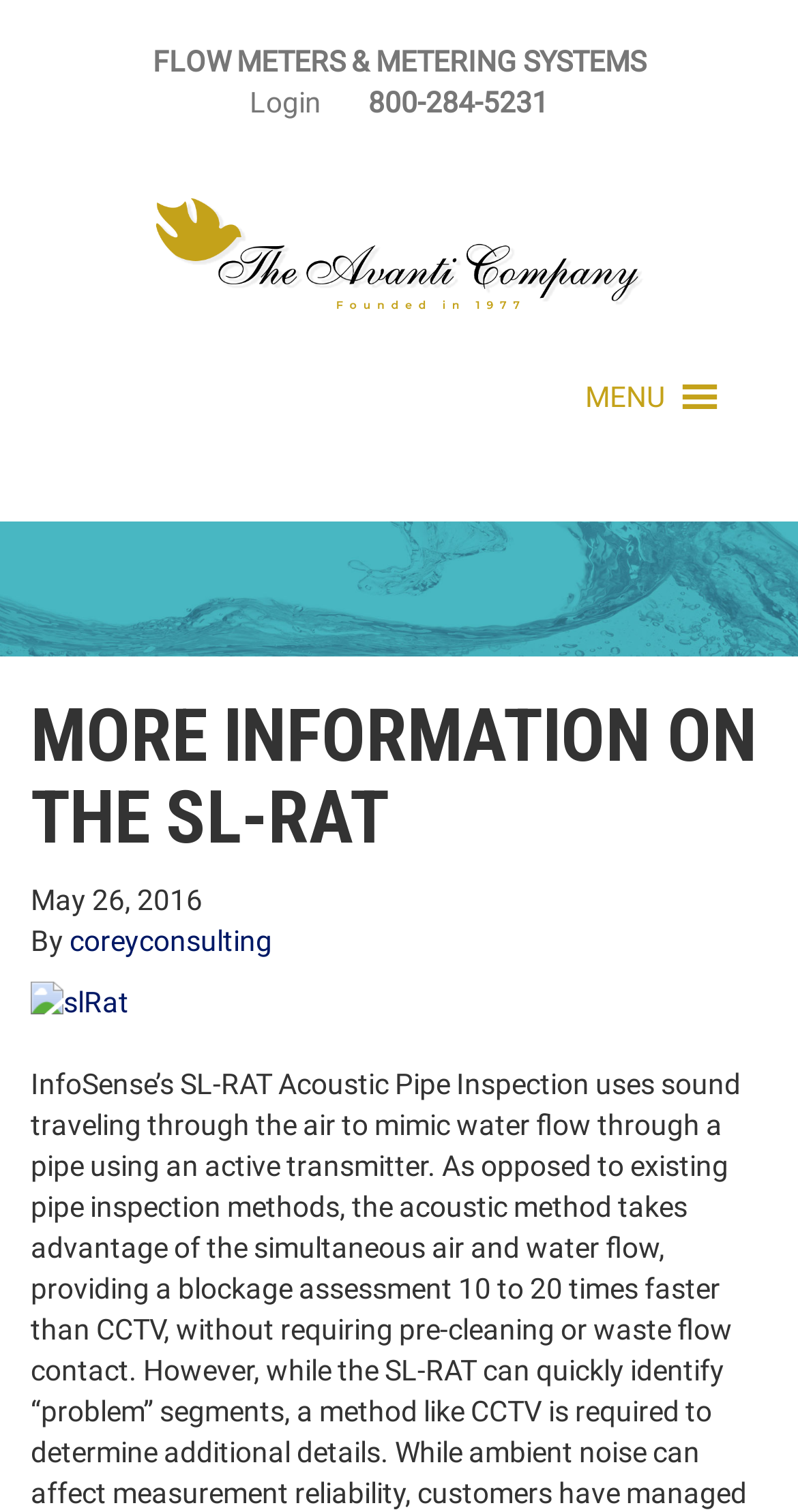From the element description alt="slRat", predict the bounding box coordinates of the UI element. The coordinates must be specified in the format (top-left x, top-left y, bottom-right x, bottom-right y) and should be within the 0 to 1 range.

[0.038, 0.657, 0.162, 0.679]